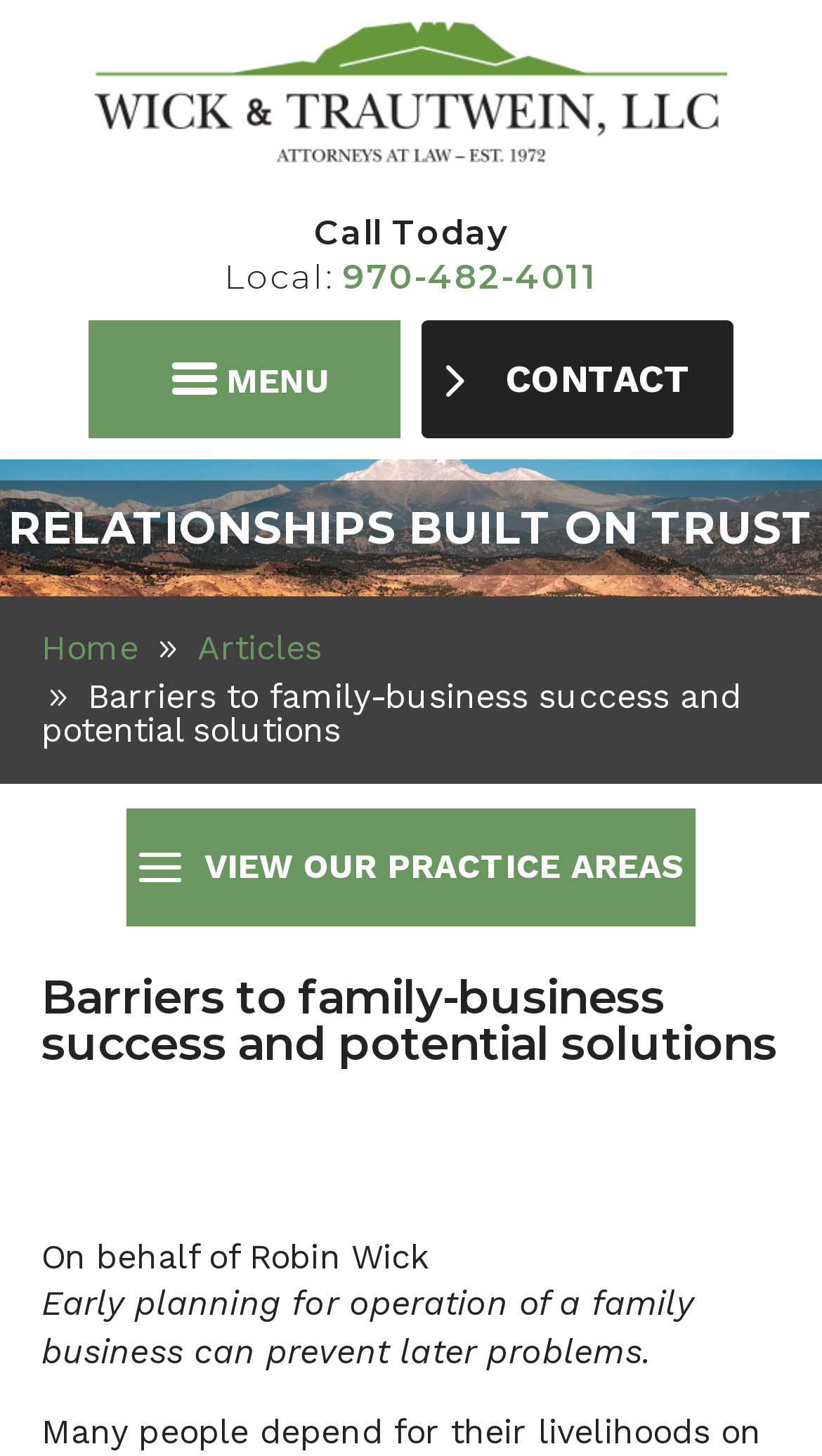Determine which piece of text is the heading of the webpage and provide it.

Barriers to family-business success and potential solutions